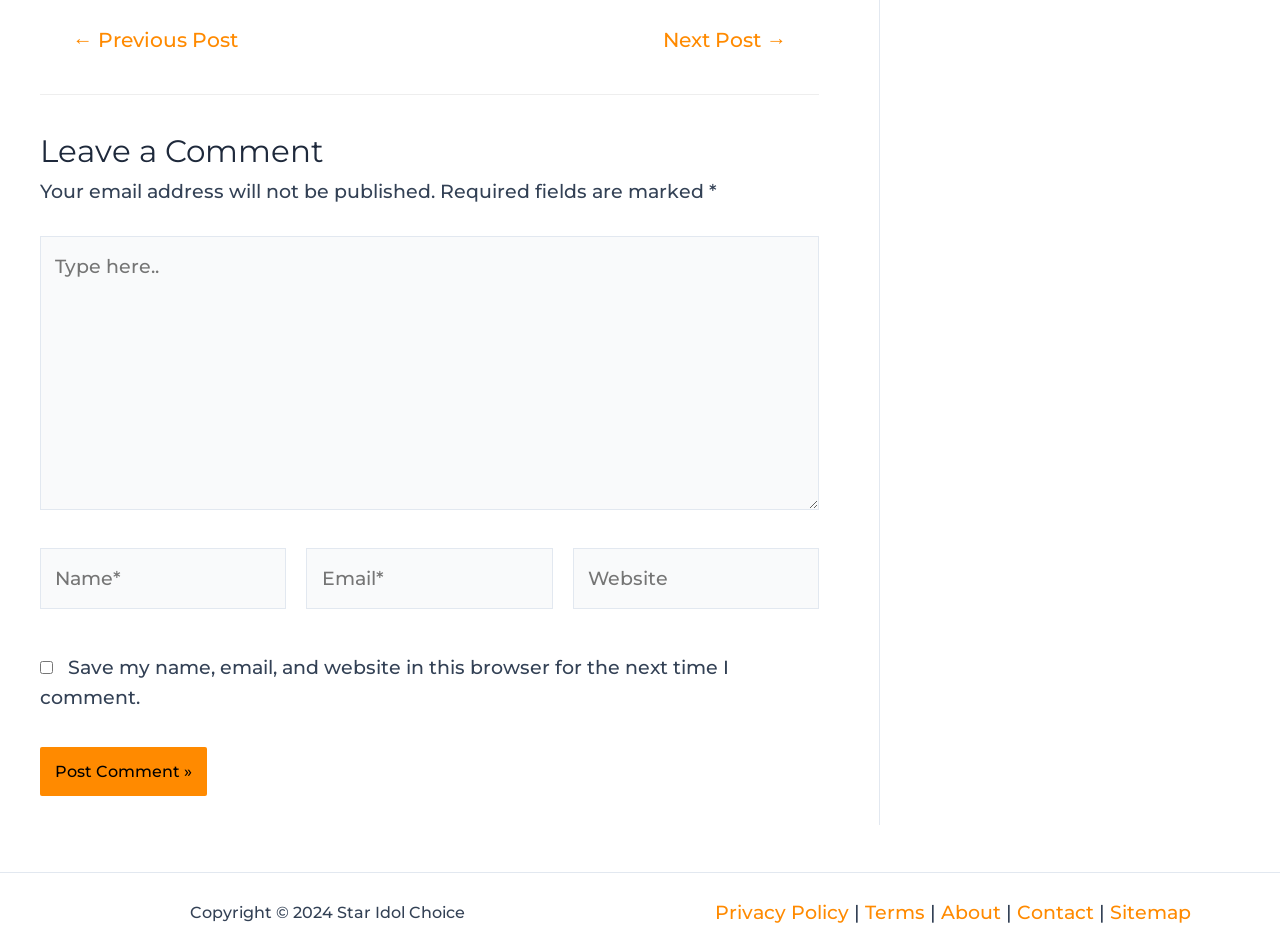Identify the bounding box coordinates of the clickable region to carry out the given instruction: "Click on the 'admin' link".

None